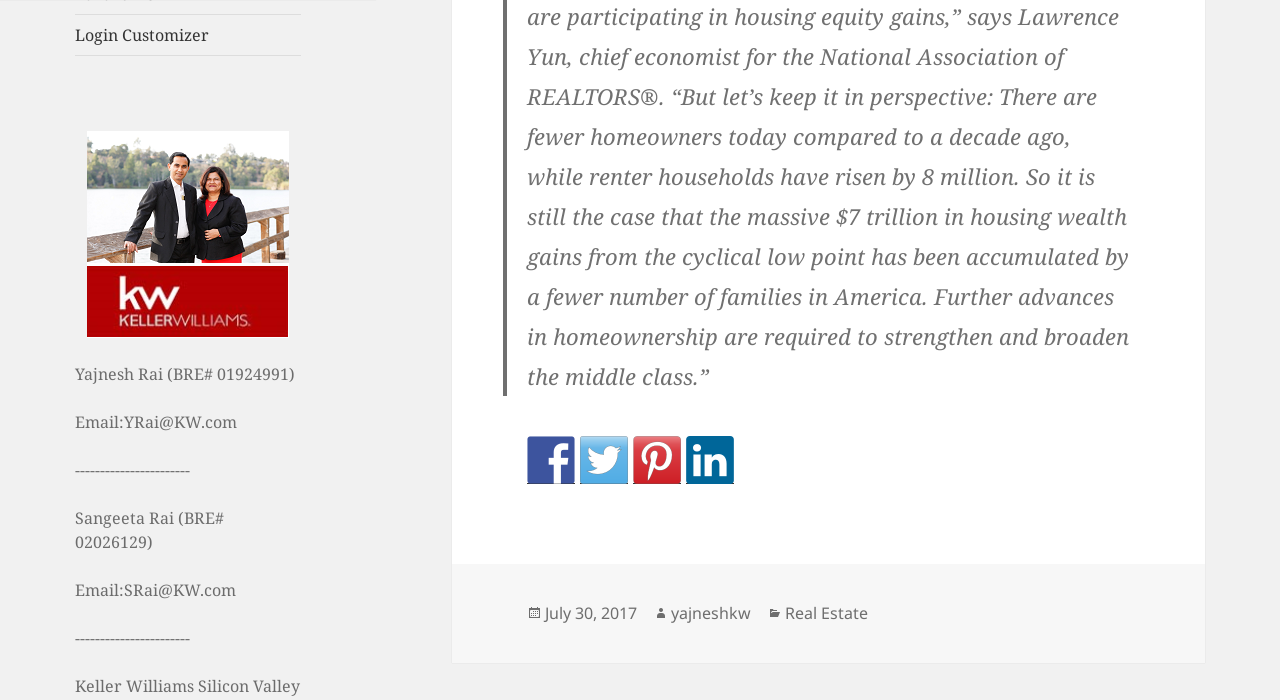Provide a short answer using a single word or phrase for the following question: 
What is the email address of Sangeeta Rai?

SRai@KW.com